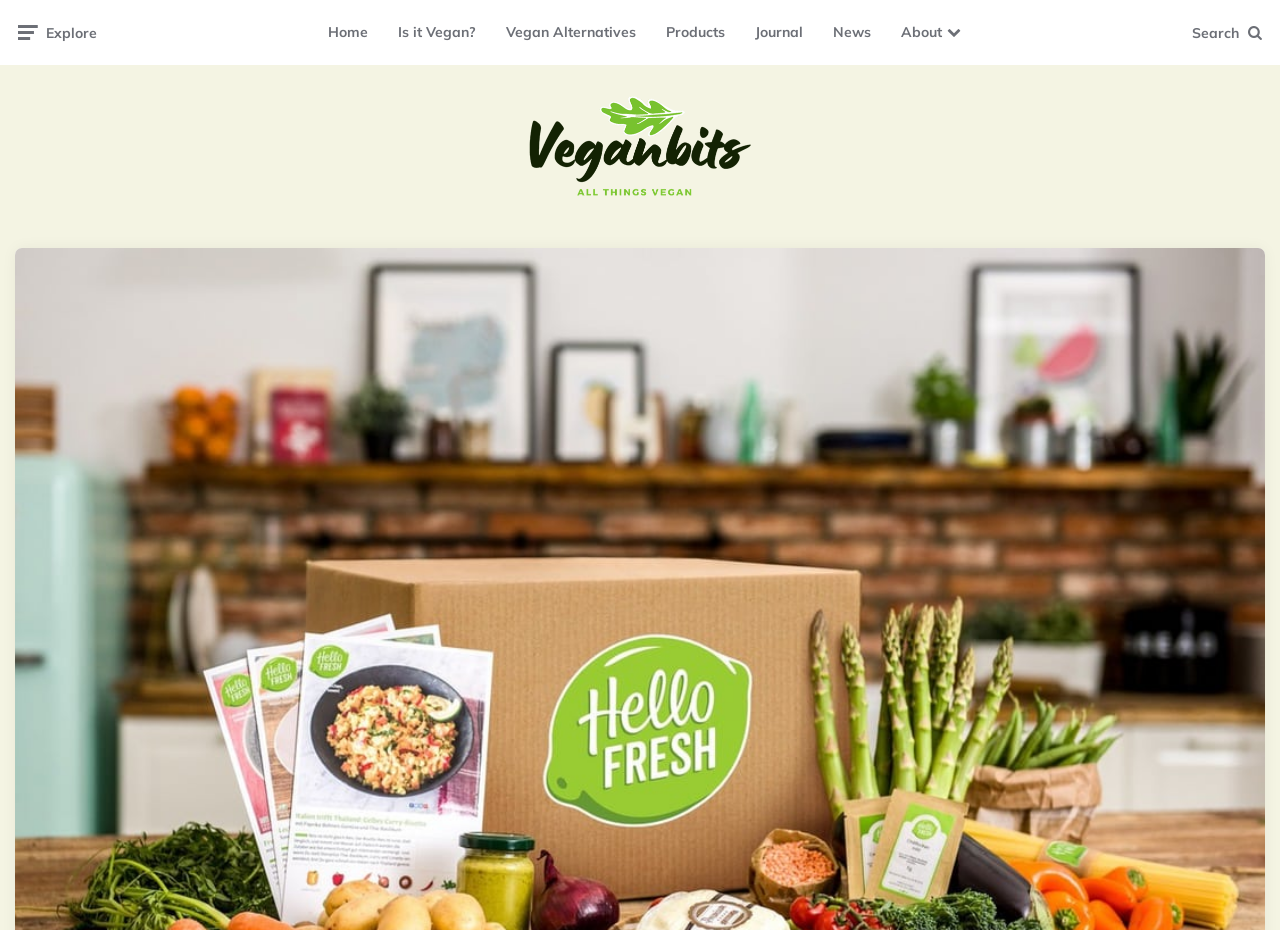Determine the bounding box coordinates for the clickable element required to fulfill the instruction: "visit Vegan Bits". Provide the coordinates as four float numbers between 0 and 1, i.e., [left, top, right, bottom].

[0.413, 0.103, 0.587, 0.219]